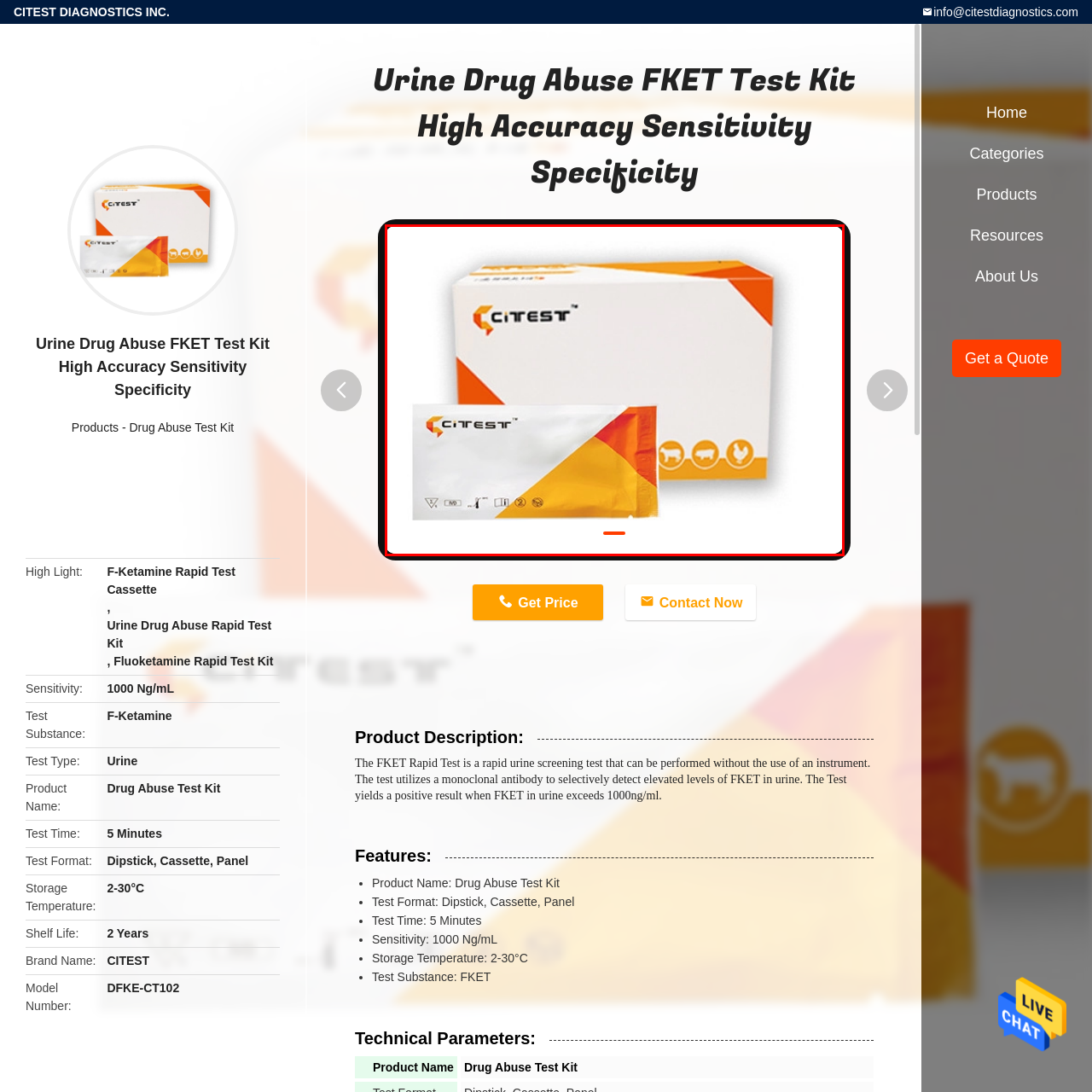Provide a comprehensive description of the image highlighted by the red bounding box.

This image showcases the packaging of the "CITEST" Urine Drug Abuse FKET Test Kit, highlighting its high accuracy and sensitivity. In the foreground, a single test packet is prominently displayed, featuring a sleek design with the "CITEST" logo, along with eye-catching red and yellow colors. The background features the larger retail box, which is also decorated in a similar color scheme, indicating compatibility with both veterinary and agricultural applications, as suggested by the icons of animals displayed on the box. This product is designed for rapid urine screening of FKET compounds, and is reputable for its user-friendly, instrument-free testing process.